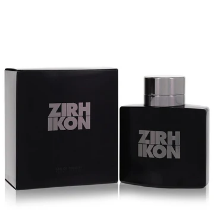Detail every aspect of the image in your caption.

This image features the Zirh Ikon Eau De Toilette Spray by Zirh International. The stylish black bottle, prominently displaying the brand name "ZIRH IKON" in bold letters, is elegantly paired with a matching sleek box. Known for its sophisticated design, this fragrance embodies a modern aesthetic, making it an attractive choice for those seeking a refined scent. The product is part of a collection showcased on a website, reflecting its relevance in men's grooming and fragrance markets. The regular price for this item is $10.99 USD, making it an accessible luxury for fragrance enthusiasts.